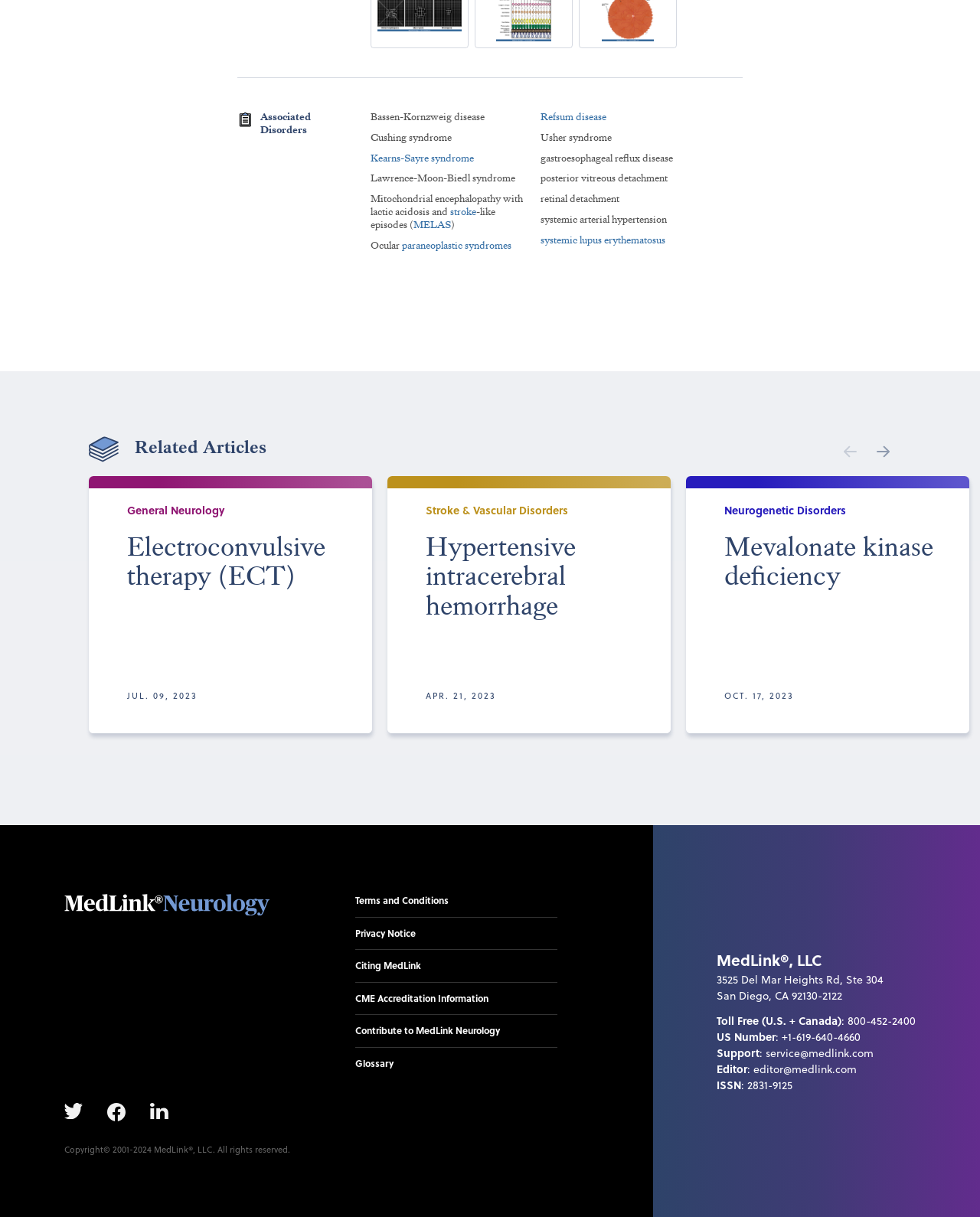Please find the bounding box coordinates of the element that must be clicked to perform the given instruction: "Click on the 'Terms and Conditions' link". The coordinates should be four float numbers from 0 to 1, i.e., [left, top, right, bottom].

[0.363, 0.734, 0.458, 0.745]